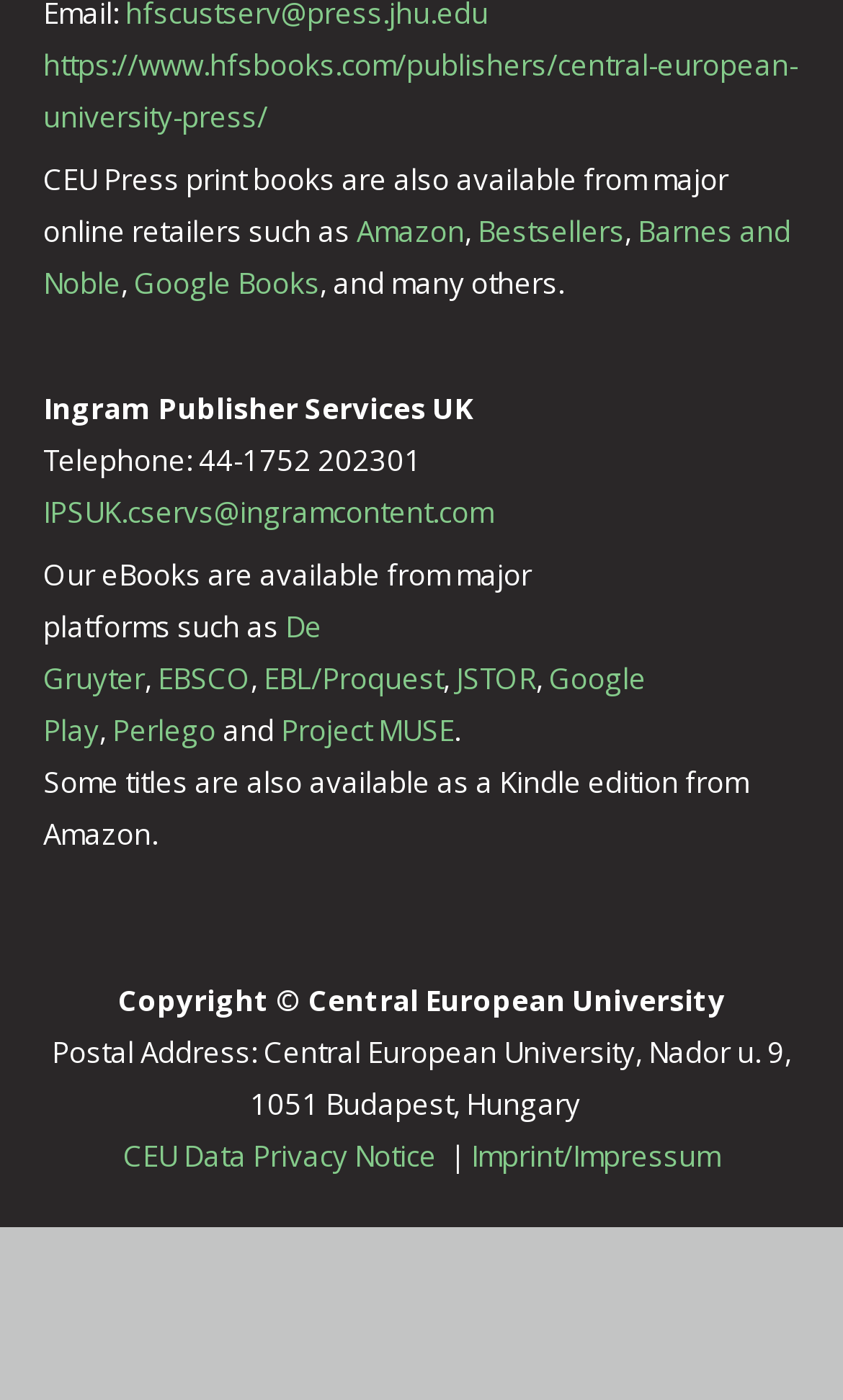Can you find the bounding box coordinates of the area I should click to execute the following instruction: "Visit CEU Press publisher page"?

[0.051, 0.032, 0.946, 0.097]